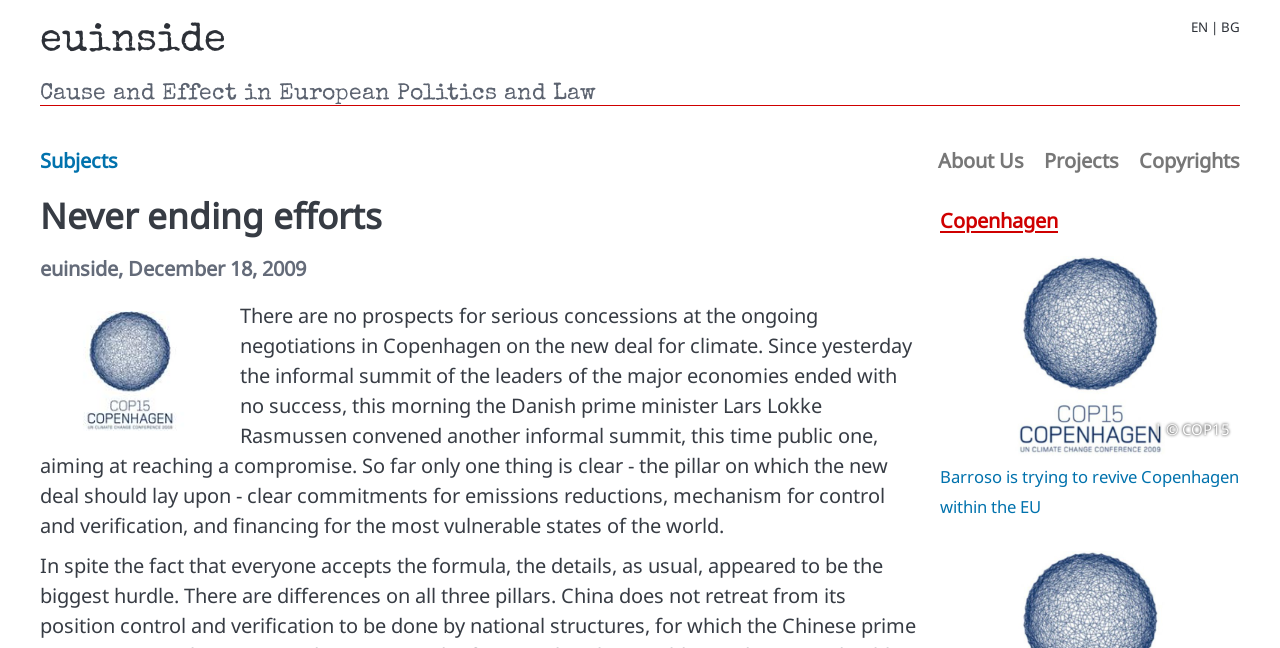Please provide a detailed answer to the question below by examining the image:
What is the topic of the article?

The topic of the article can be inferred from the text content, which mentions 'negotiations in Copenhagen on the new deal for climate' and 'emissions reductions, mechanism for control and verification, and financing for the most vulnerable states of the world'.